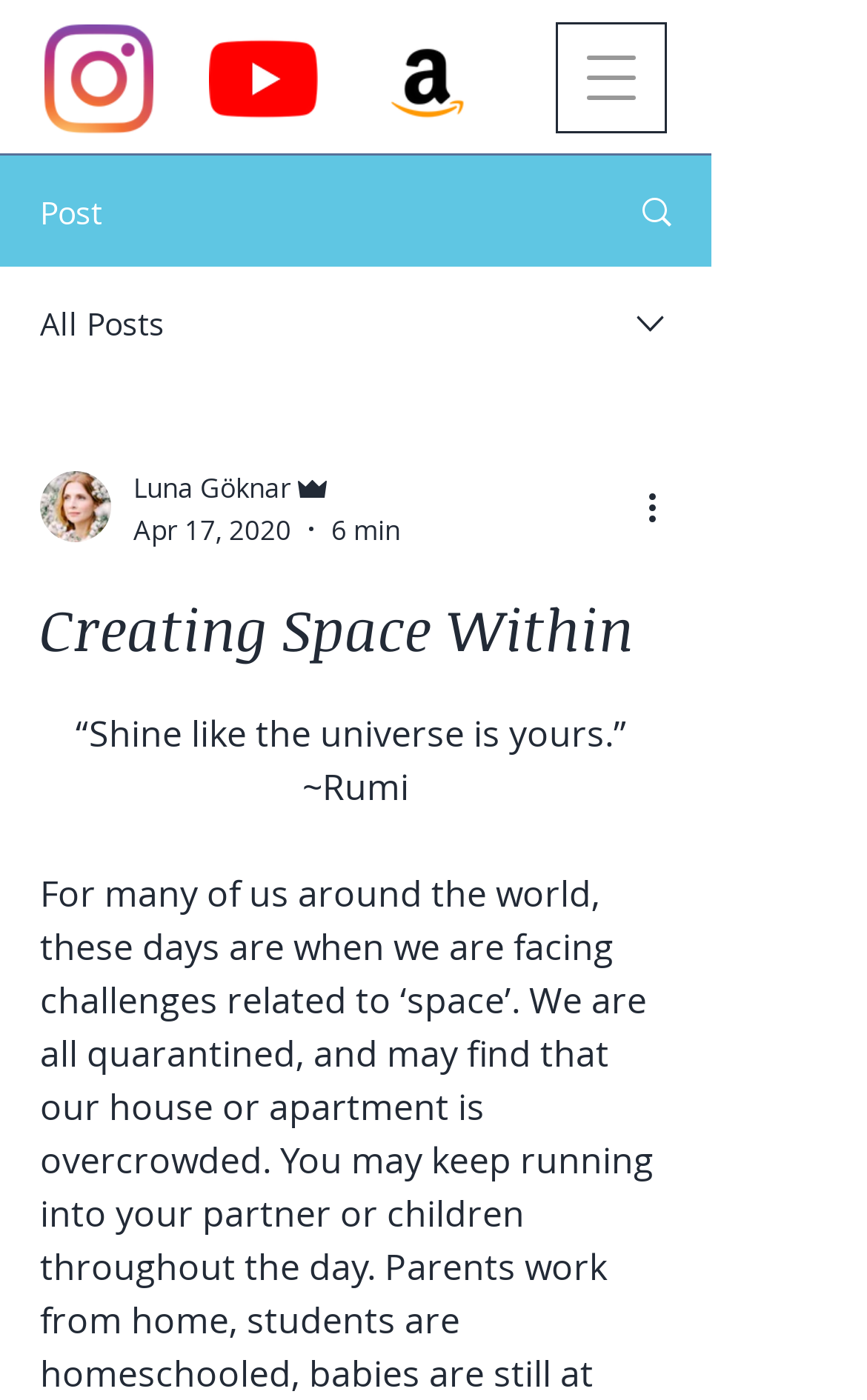Given the element description parent_node: Luna Göknar, predict the bounding box coordinates for the UI element in the webpage screenshot. The format should be (top-left x, top-left y, bottom-right x, bottom-right y), and the values should be between 0 and 1.

[0.046, 0.337, 0.128, 0.387]